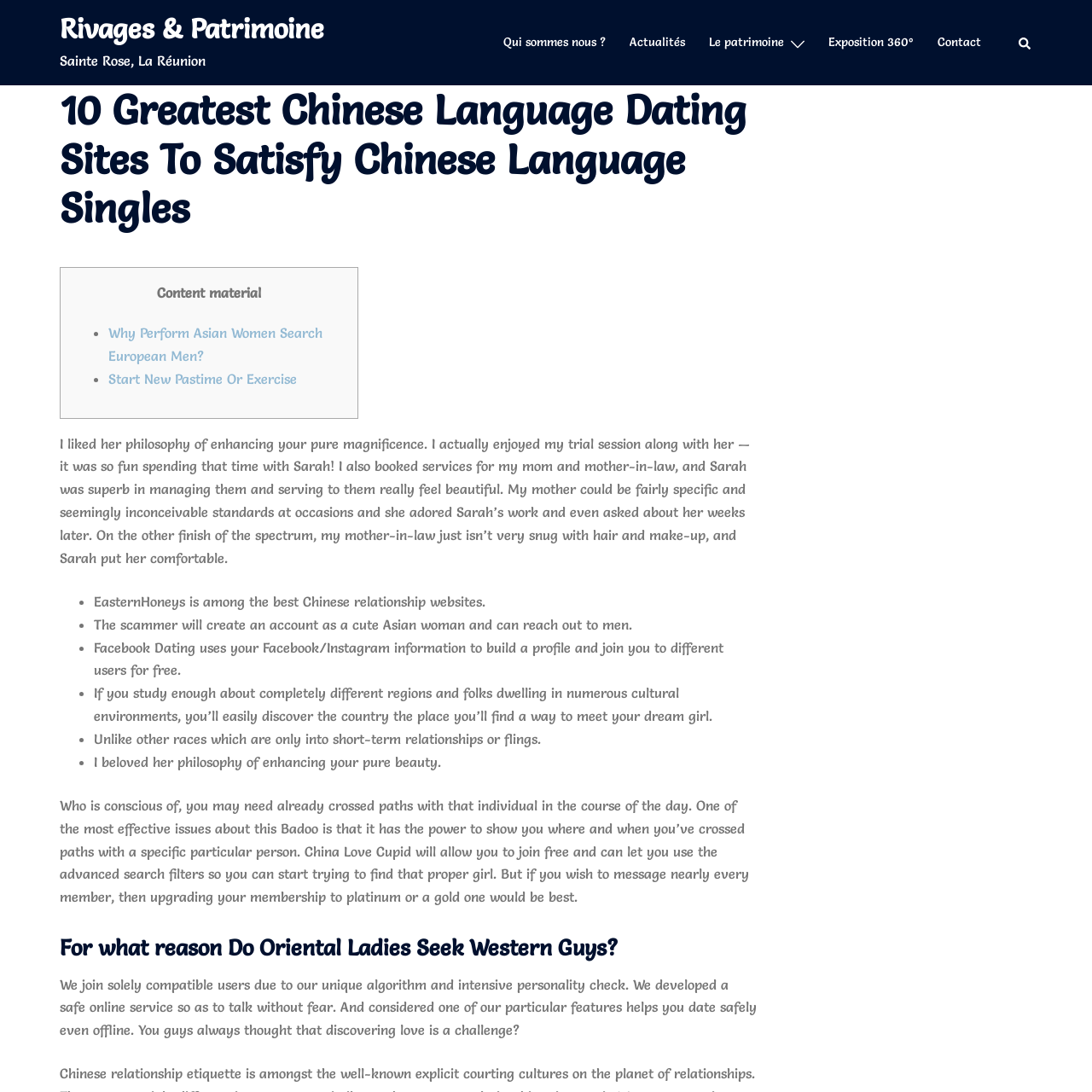Locate the bounding box coordinates of the element that should be clicked to execute the following instruction: "Click on 'Contact'".

[0.859, 0.03, 0.898, 0.048]